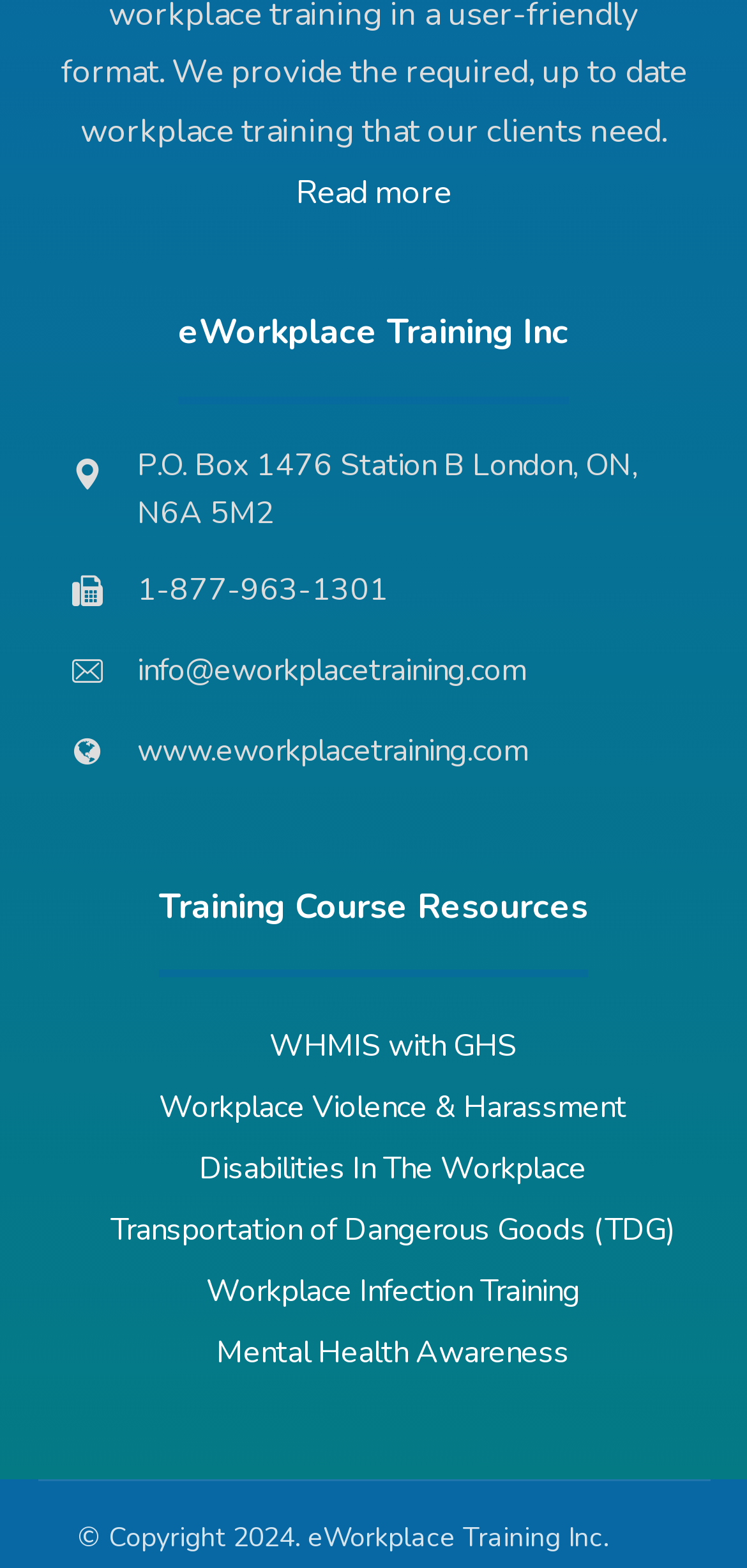Answer briefly with one word or phrase:
What is the email address to contact eWorkplace Training?

info@eworkplacetraining.com